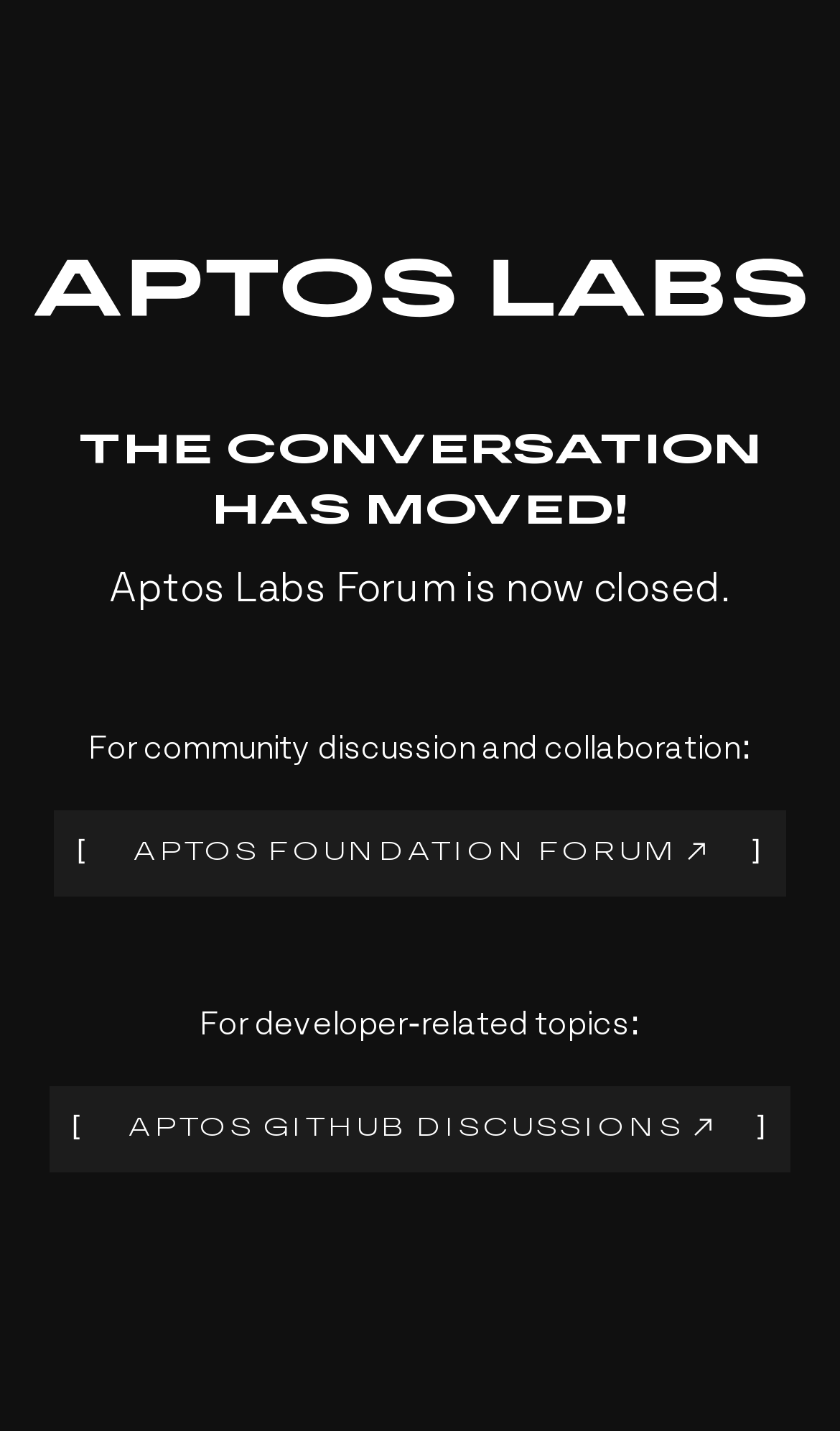Please give a concise answer to this question using a single word or phrase: 
What is the status of the Aptos Labs Forum?

Closed